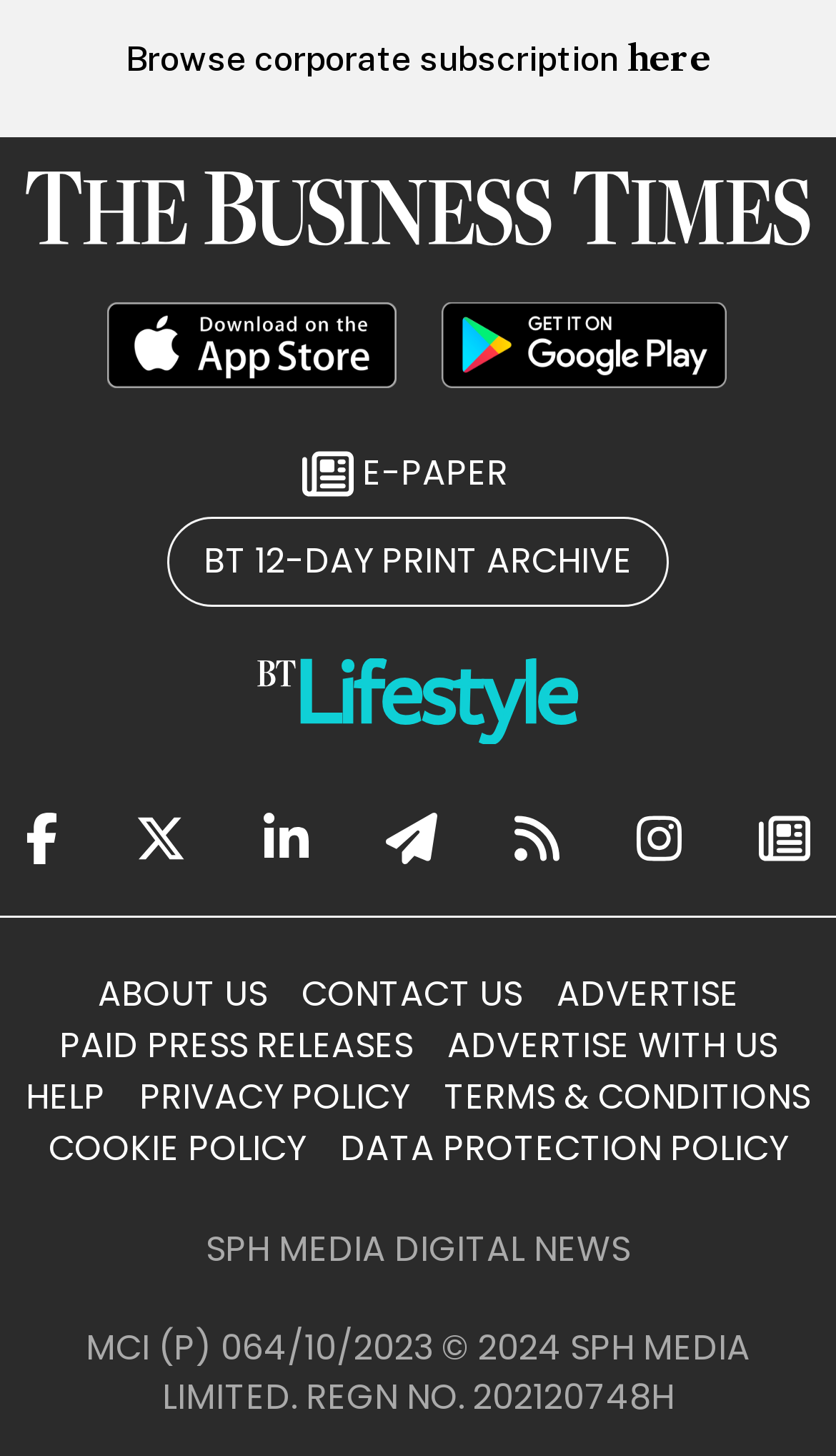What is the name of the company that owns the newspaper?
Give a single word or phrase answer based on the content of the image.

SPH Media Limited